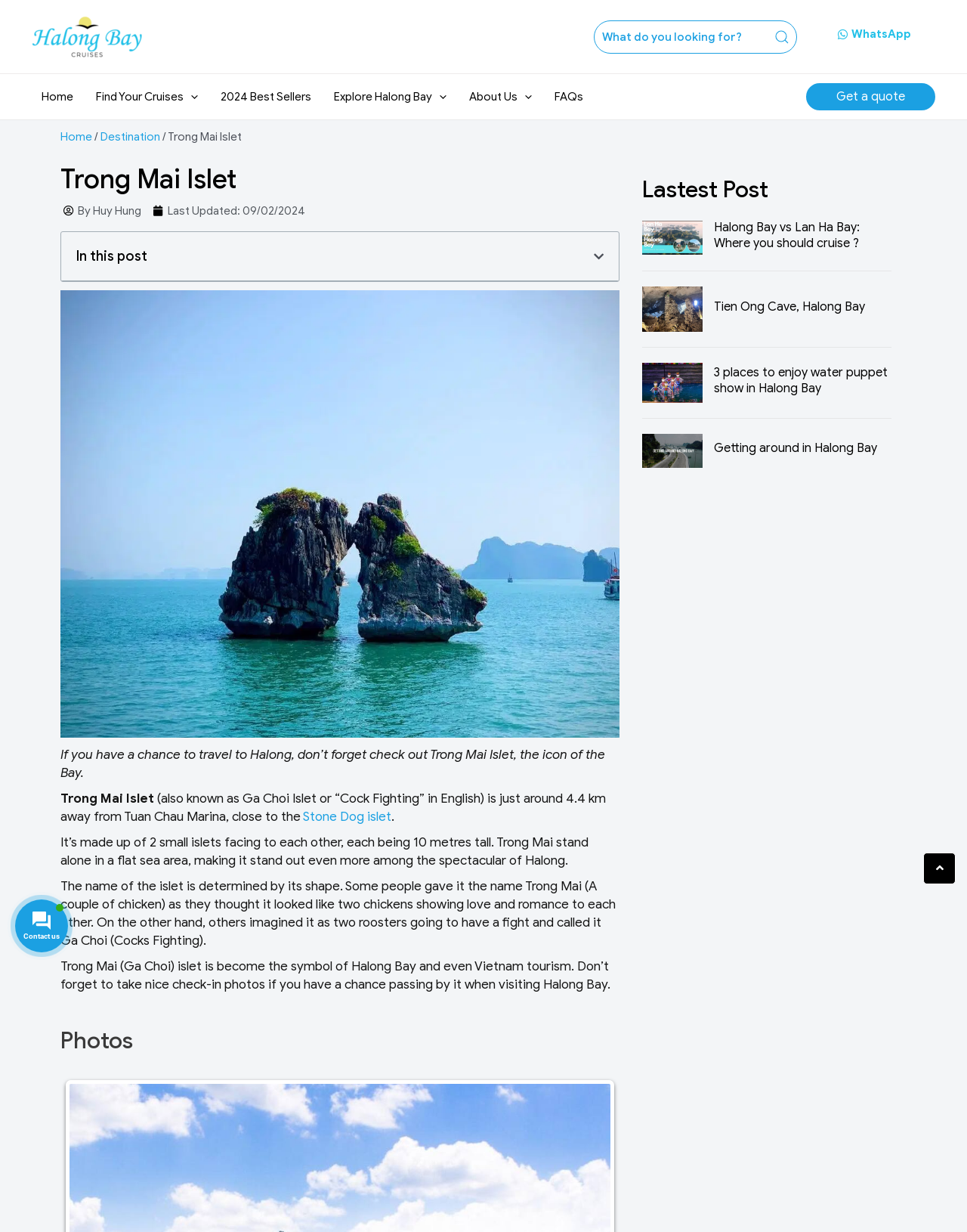Give a full account of the webpage's elements and their arrangement.

The webpage is about Trong Mai Islet, a famous islet in Halong Bay, Vietnam. At the top left corner, there is a link to the website "CruiseInHalongBay.com" accompanied by an image of the website's logo. Next to it, there is a header widget with a search bar and a search icon. On the top right corner, there is a WhatsApp button.

Below the header, there is a navigation menu with links to "Home", "Find Your Cruises", "2024 Best Sellers", "Explore Halong Bay", "About Us", and "FAQs". Each of these links has a corresponding menu toggle icon.

The main content of the webpage is divided into sections. The first section has a heading "Trong Mai Islet" and a brief introduction to the islet. Below the introduction, there is an image of the islet. The text describes the islet's location, shape, and significance as a symbol of Halong Bay and Vietnam tourism.

The next section has a heading "Photos" and appears to be a gallery of images related to the islet. Below the photo section, there is a section with a heading "Lastest Post" that lists several articles related to Halong Bay, including "Halong Bay vs Lan Ha Bay: Where you should cruise?", "Tien Ong Cave, Halong Bay", "3 places to enjoy water puppet show in Halong Bay", and "Getting around in Halong Bay". Each article has a link and a corresponding image.

At the bottom of the webpage, there is a button and an image, but their purposes are not clear. Overall, the webpage provides information about Trong Mai Islet and related topics, with a focus on tourism and travel in Halong Bay.